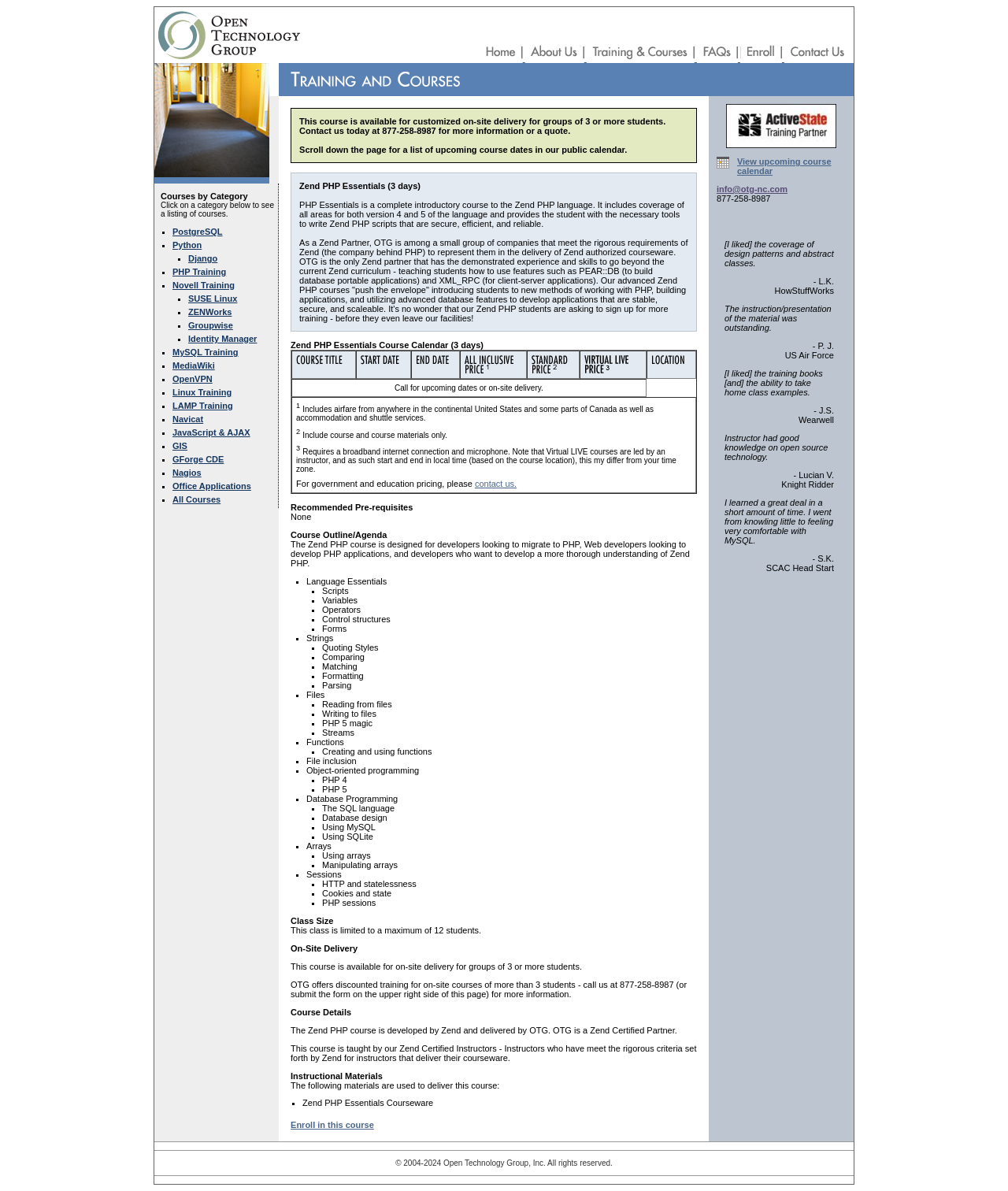Based on the visual content of the image, answer the question thoroughly: What is the company behind PHP?

This answer can be obtained by reading the text in the webpage, specifically the sentence 'As a Zend Partner, OTG is among a small group of companies that meet the rigorous requirements of Zend (the company behind PHP) to represent them in the delivery of Zend authorized courseware.'